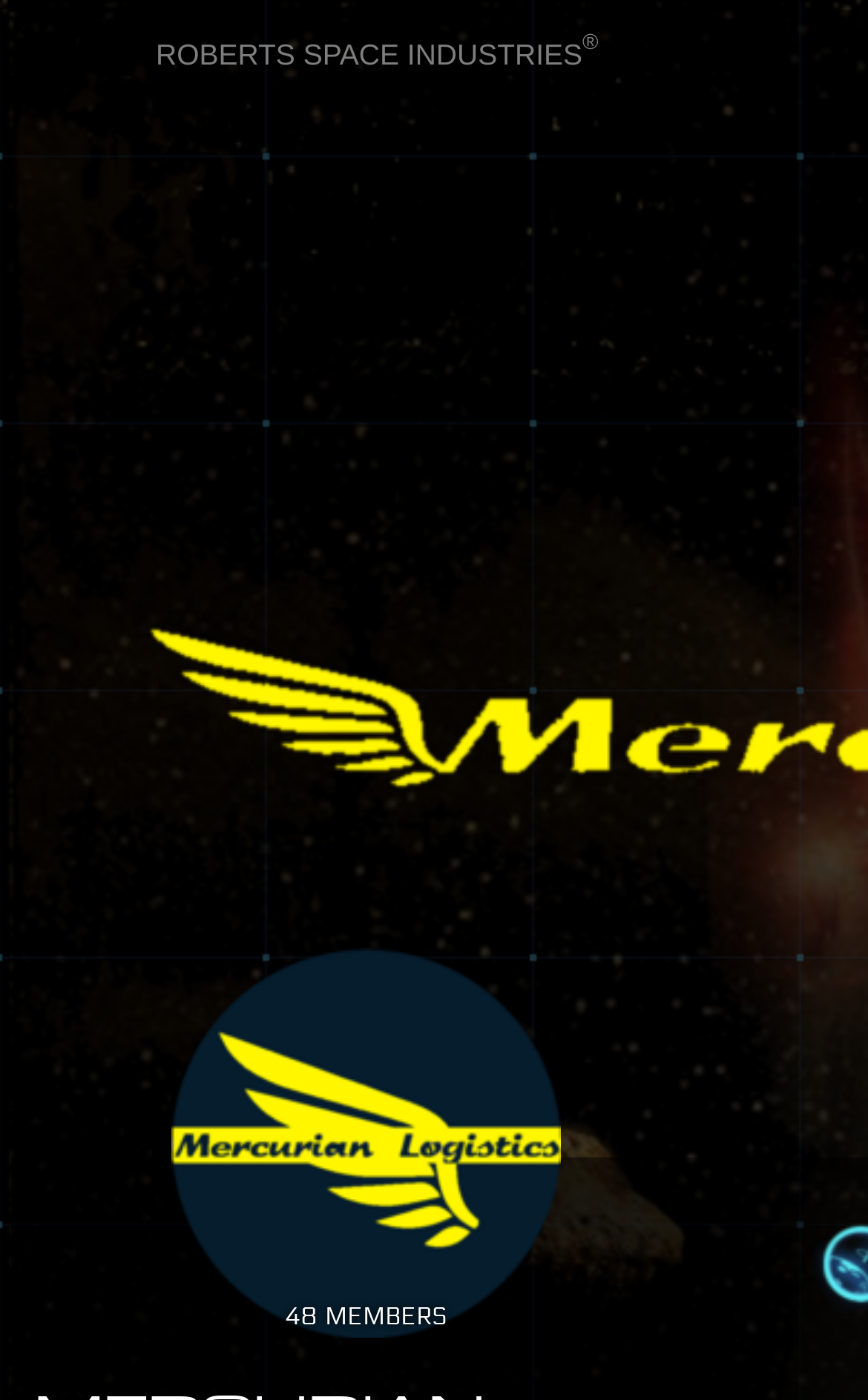Give the bounding box coordinates for this UI element: "Organizations". The coordinates should be four float numbers between 0 and 1, arranged as [left, top, right, bottom].

[0.023, 0.499, 0.463, 0.556]